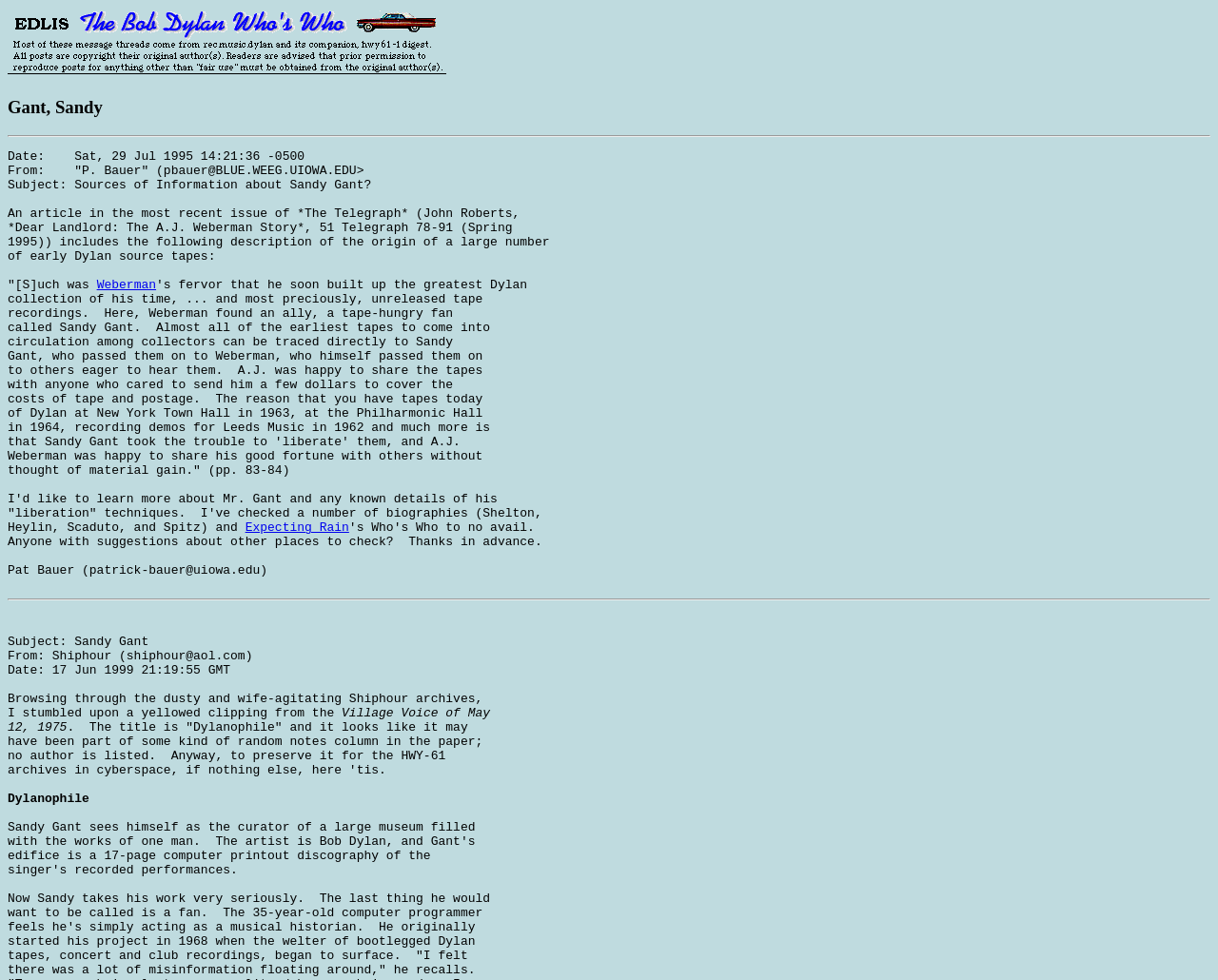Who is the subject of the article?
Please answer the question with a single word or phrase, referencing the image.

Sandy Gant